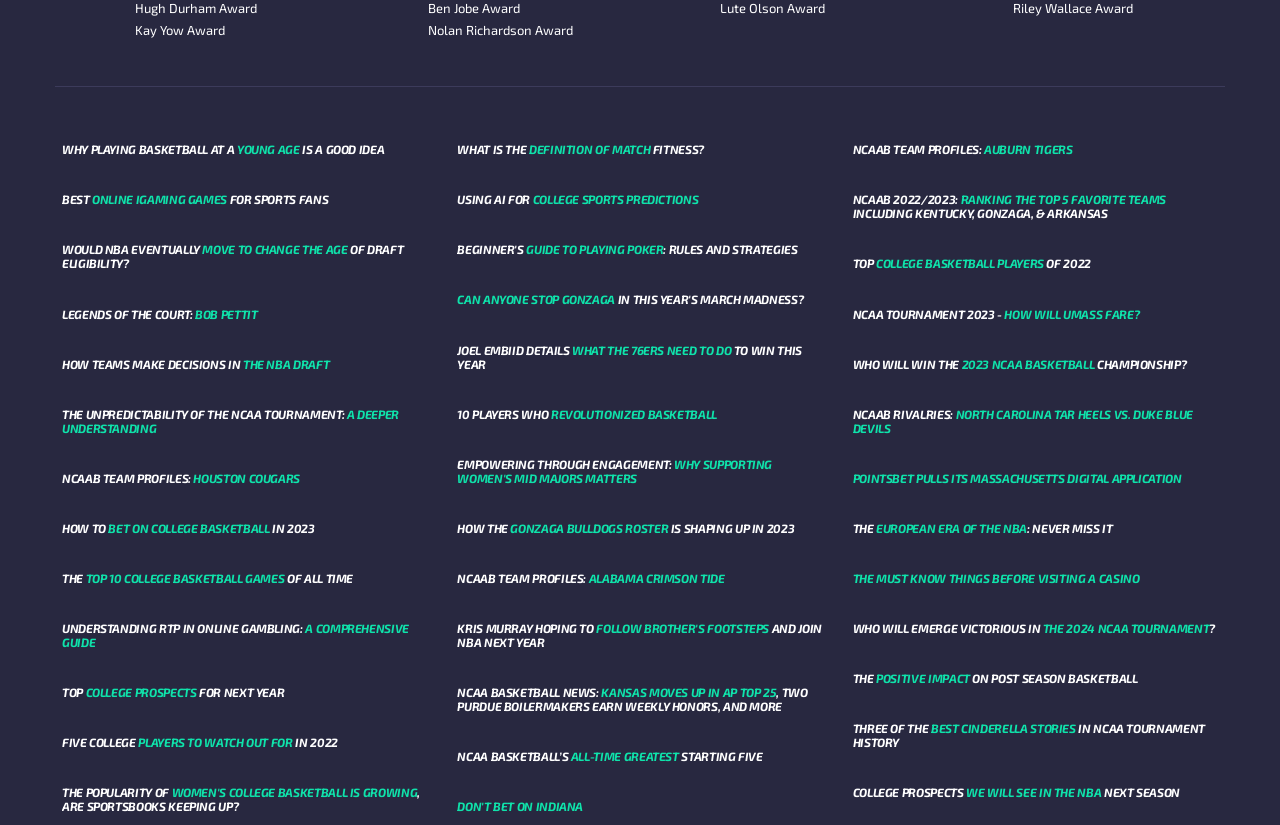Please identify the bounding box coordinates of the clickable element to fulfill the following instruction: "Go to Home page". The coordinates should be four float numbers between 0 and 1, i.e., [left, top, right, bottom].

None